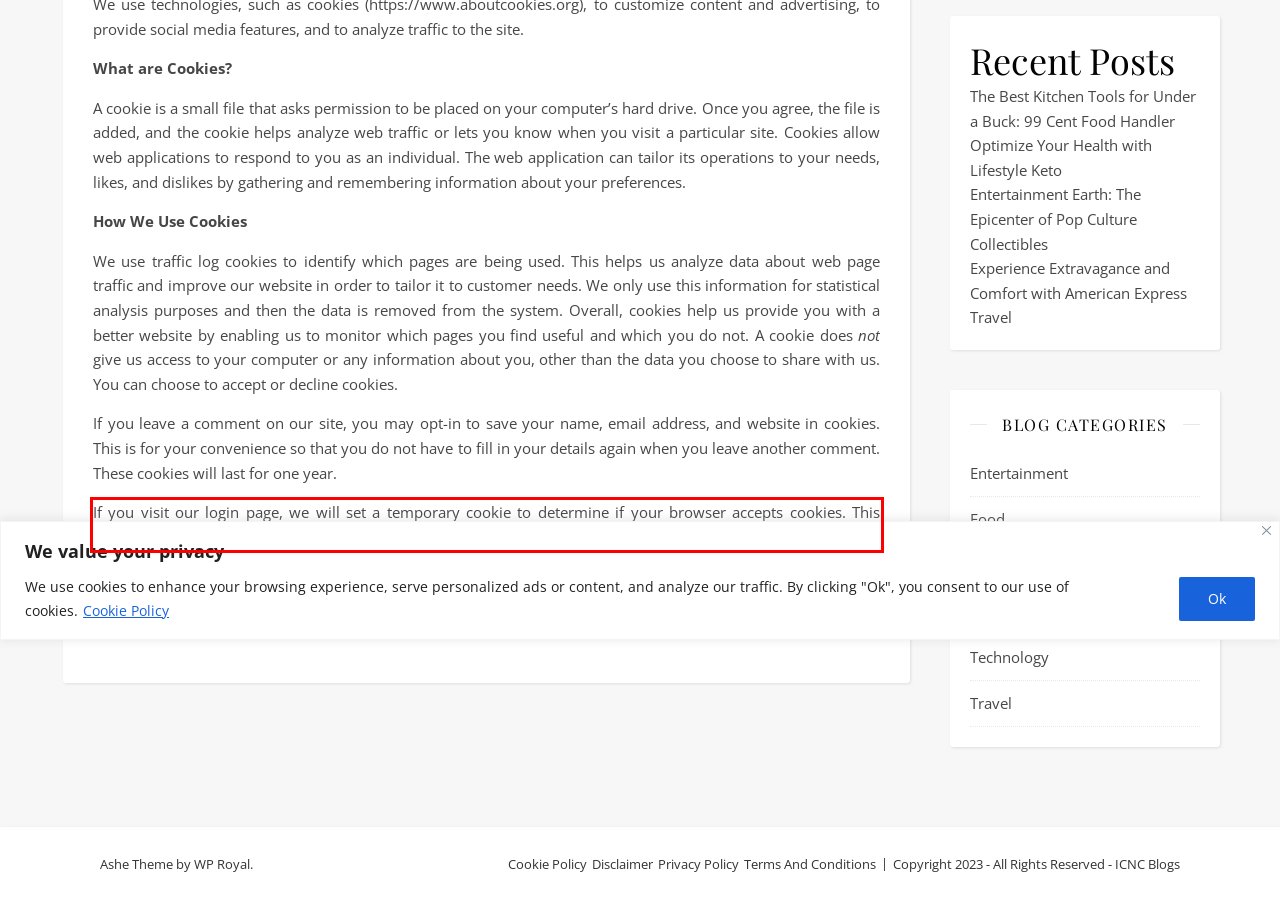Given the screenshot of the webpage, identify the red bounding box, and recognize the text content inside that red bounding box.

If you visit our login page, we will set a temporary cookie to determine if your browser accepts cookies. This cookie contains no personal data and is discarded when you close your browser.